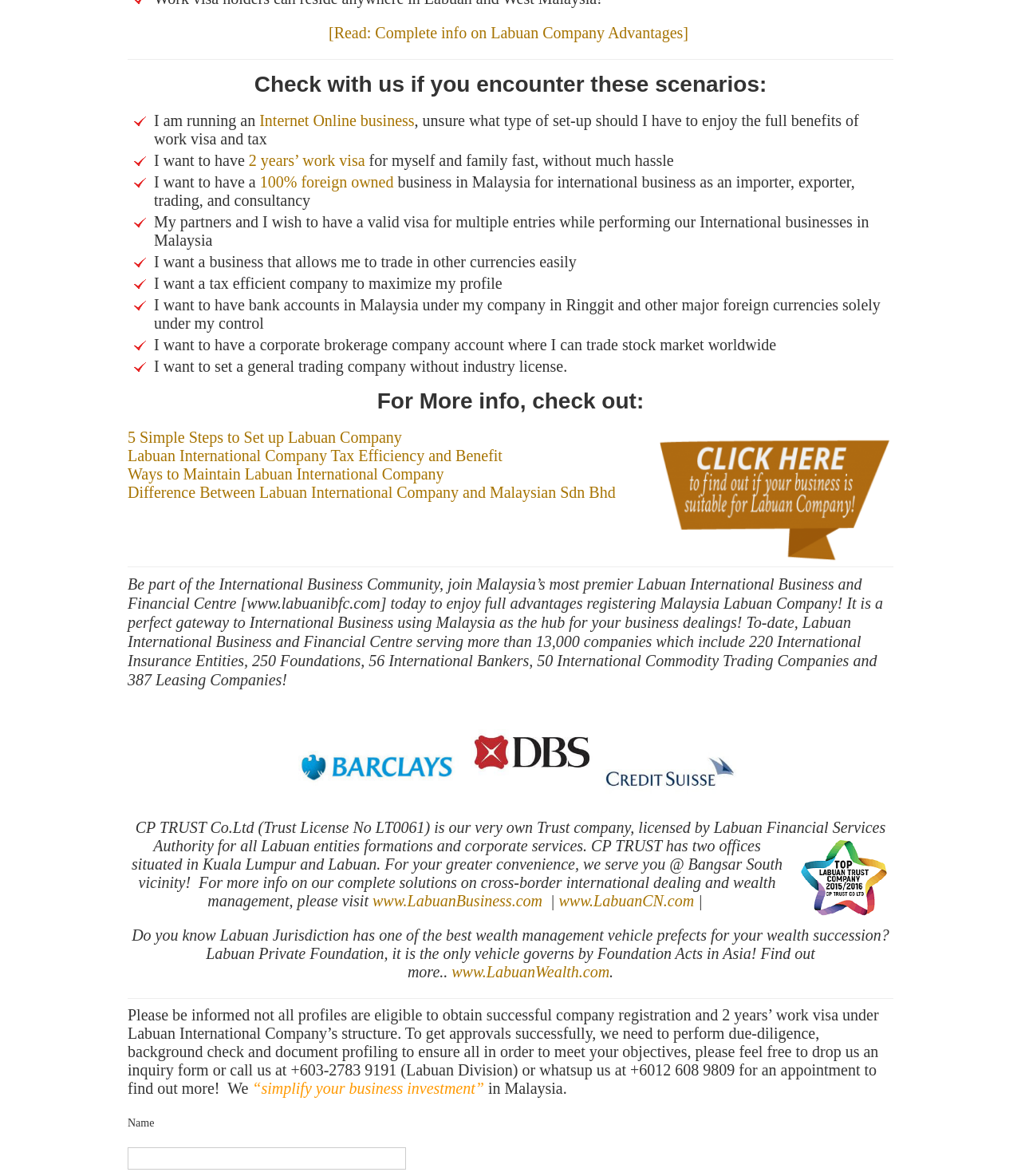Please determine the bounding box coordinates of the clickable area required to carry out the following instruction: "Click on 'Labuan International Company Tax Efficiency and Benefit'". The coordinates must be four float numbers between 0 and 1, represented as [left, top, right, bottom].

[0.125, 0.38, 0.492, 0.395]